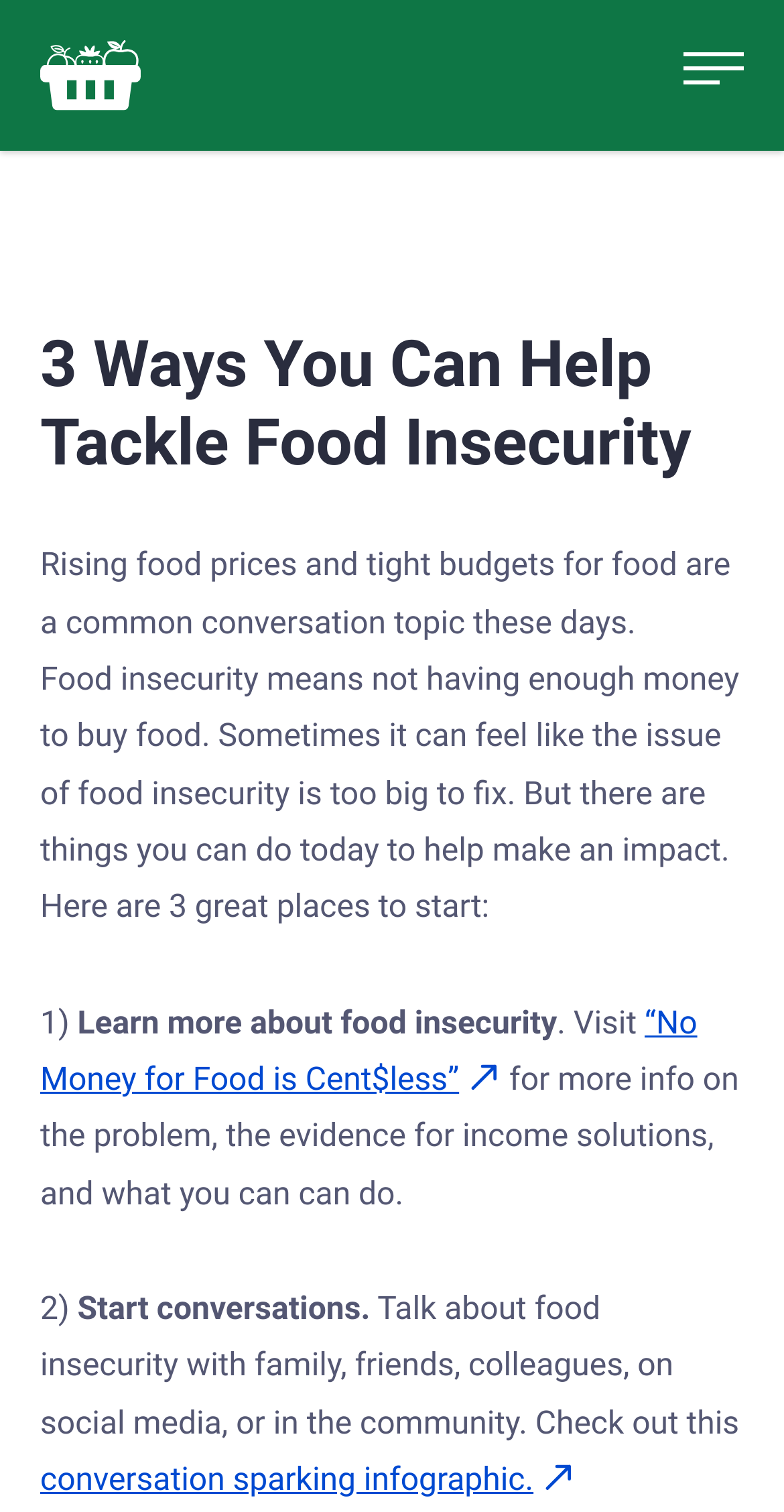Respond with a single word or phrase:
How many ways to help tackle food insecurity are mentioned?

3